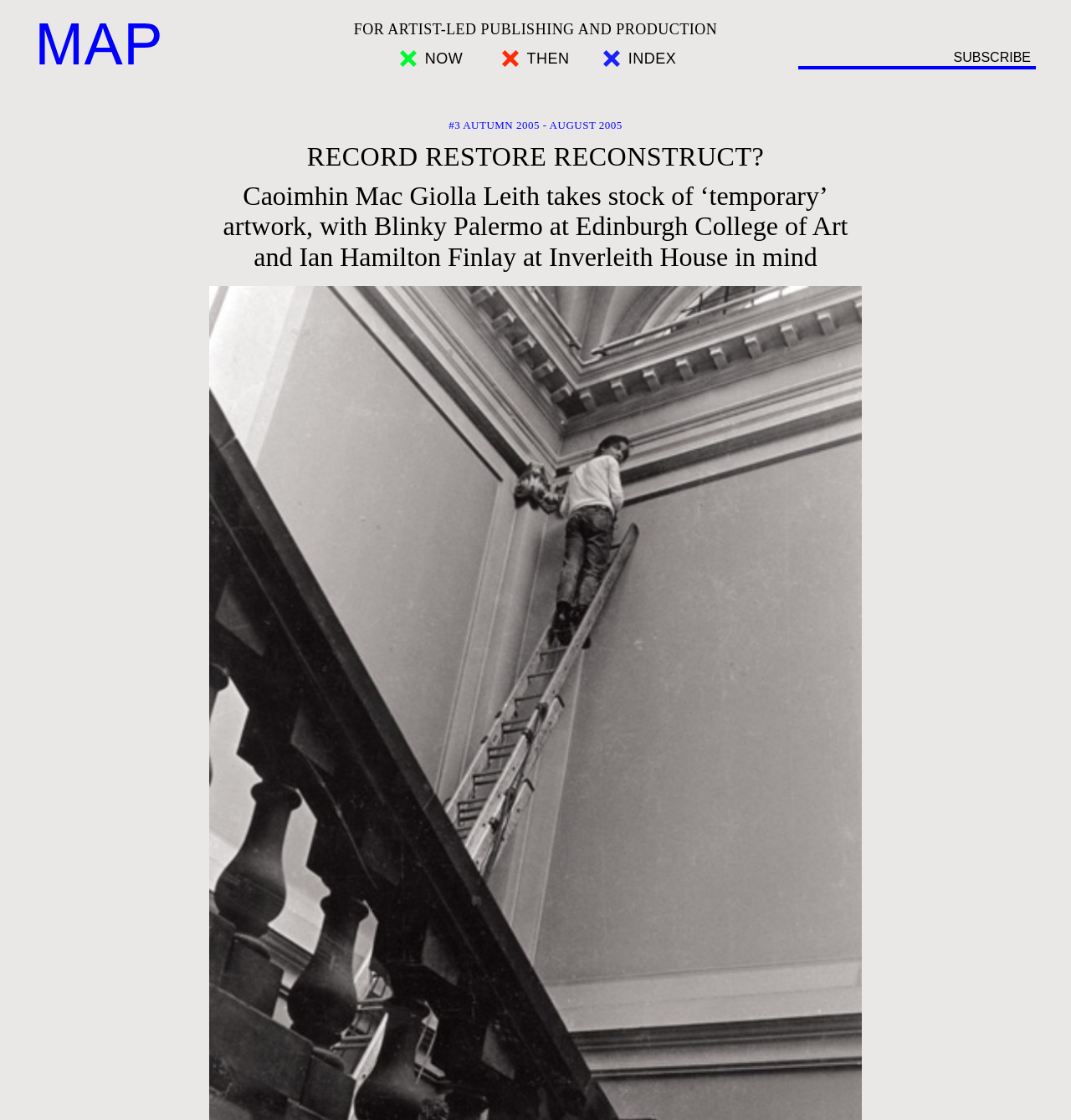Summarize the webpage with intricate details.

The webpage appears to be an article or publication from MAP Magazine, with a focus on art and artistic works. At the top left of the page, there is a link to "MAP Magazine" accompanied by a small image of the magazine's logo. 

To the right of the logo, there is a tagline or slogan that reads "FOR ARTIST-LED PUBLISHING AND PRODUCTION". Below this, there are three links in a row, labeled "NOW", "THEN", and "INDEX", which may be navigation links or categories for the publication.

On the right side of the page, there is a subscription form with a textbox labeled "Email" and a "SUBSCRIBE" button. 

The main content of the page is headed by a large title "RECORD RESTORE RECONSTRUCT?" followed by a subtitle that summarizes the article's content: "Caoimhin Mac Giolla Leith takes stock of ‘temporary’ artwork, with Blinky Palermo at Edinburgh College of Art and Ian Hamilton Finlay at Inverleith House in mind". There is also a link to a specific issue of the magazine, "#3 AUTUMN 2005 - AUGUST 2005", which may be related to the article.